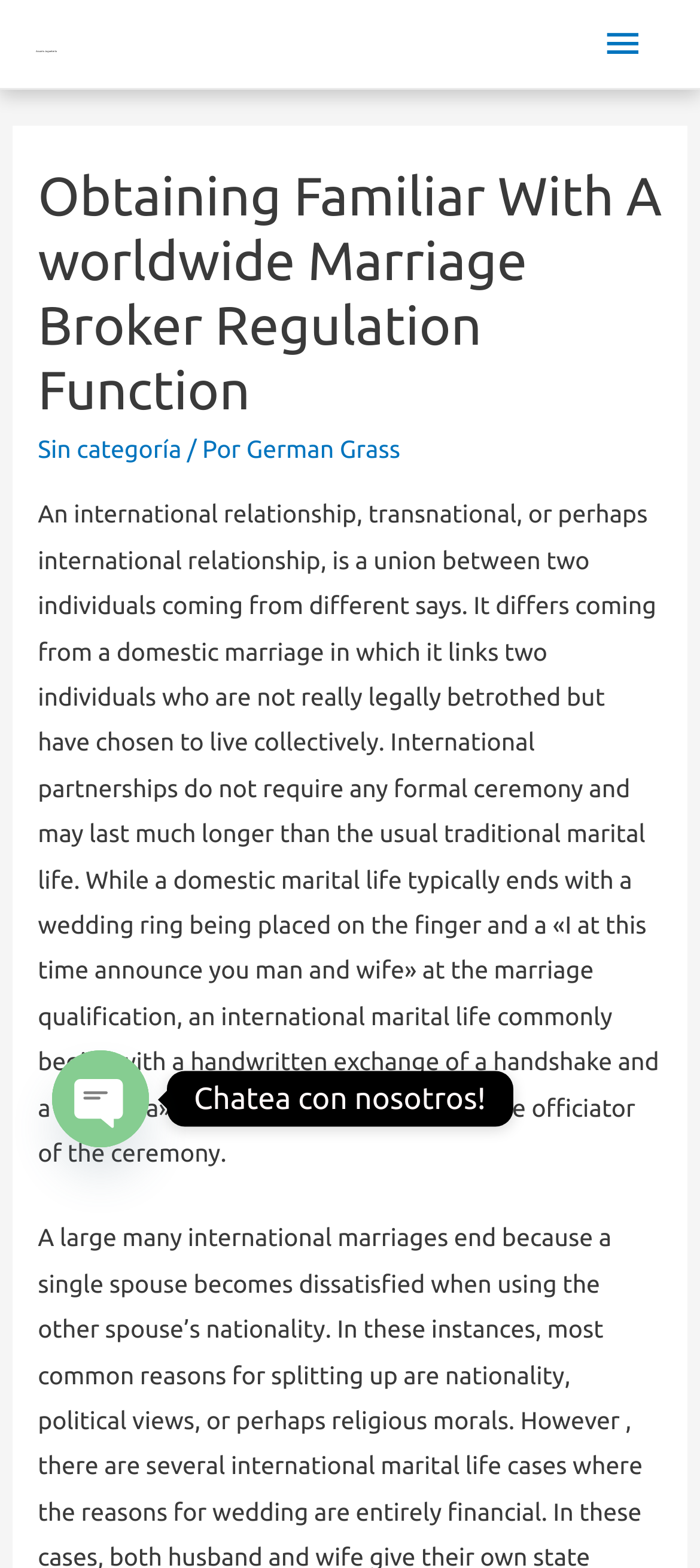What is the main topic of this webpage?
From the screenshot, provide a brief answer in one word or phrase.

International marriage